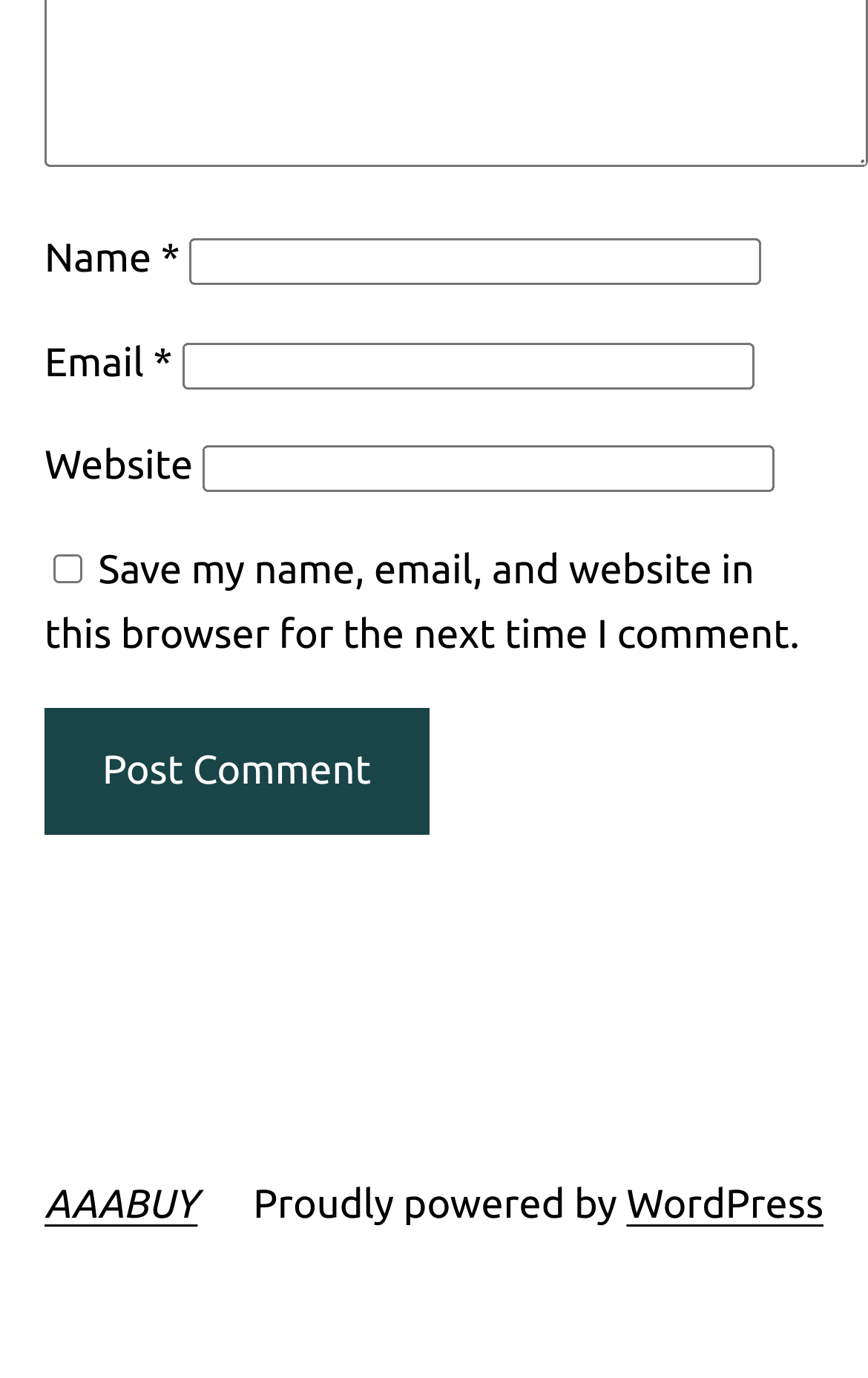What is the text of the button? Look at the image and give a one-word or short phrase answer.

Post Comment